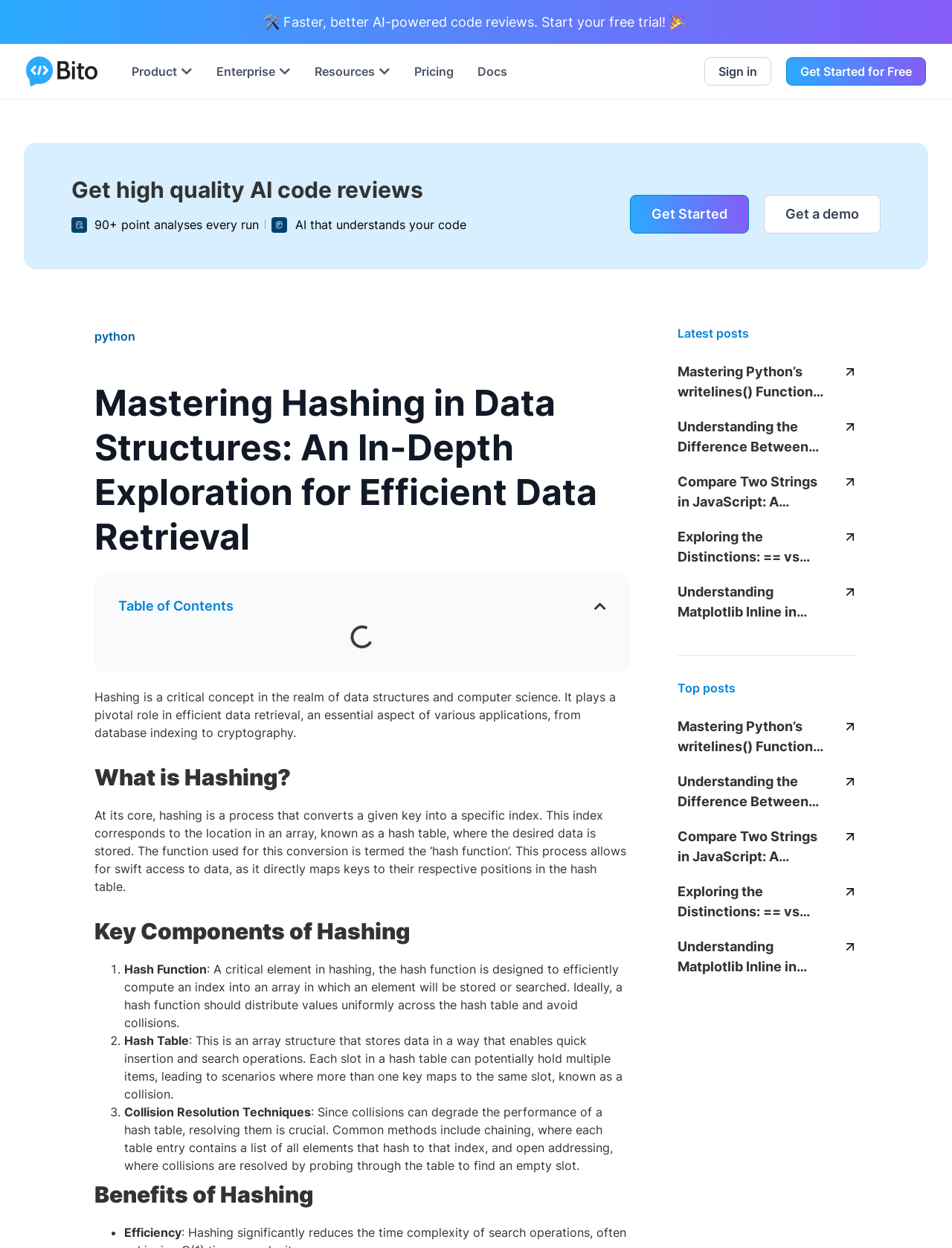Locate the bounding box coordinates of the element that needs to be clicked to carry out the instruction: "Click on the 'Get Started for Free' button". The coordinates should be given as four float numbers ranging from 0 to 1, i.e., [left, top, right, bottom].

[0.826, 0.046, 0.973, 0.069]